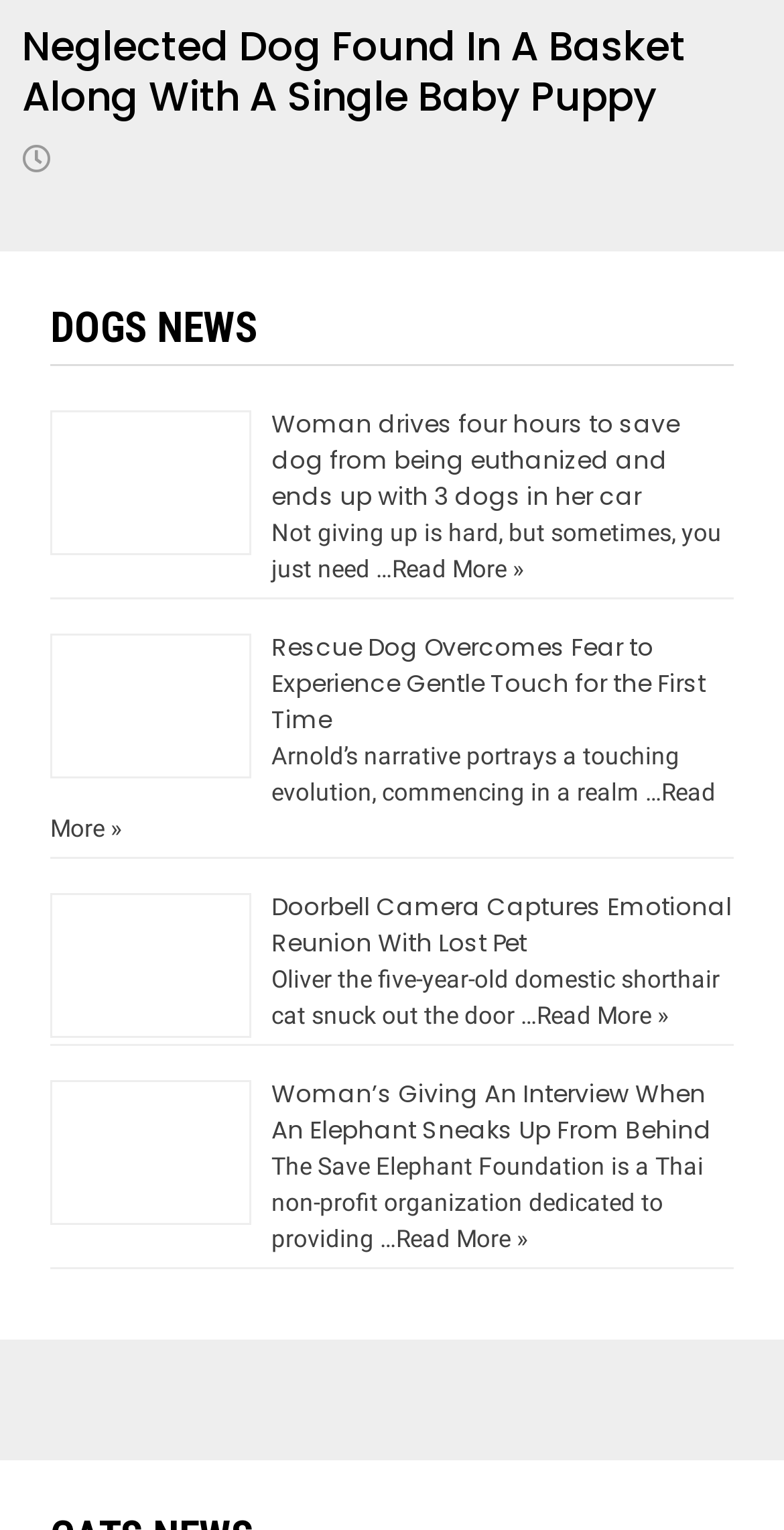Please find the bounding box coordinates of the element that must be clicked to perform the given instruction: "Read the story of Doorbell Camera Captures Emotional Reunion With Lost Pet". The coordinates should be four float numbers from 0 to 1, i.e., [left, top, right, bottom].

[0.346, 0.58, 0.933, 0.626]